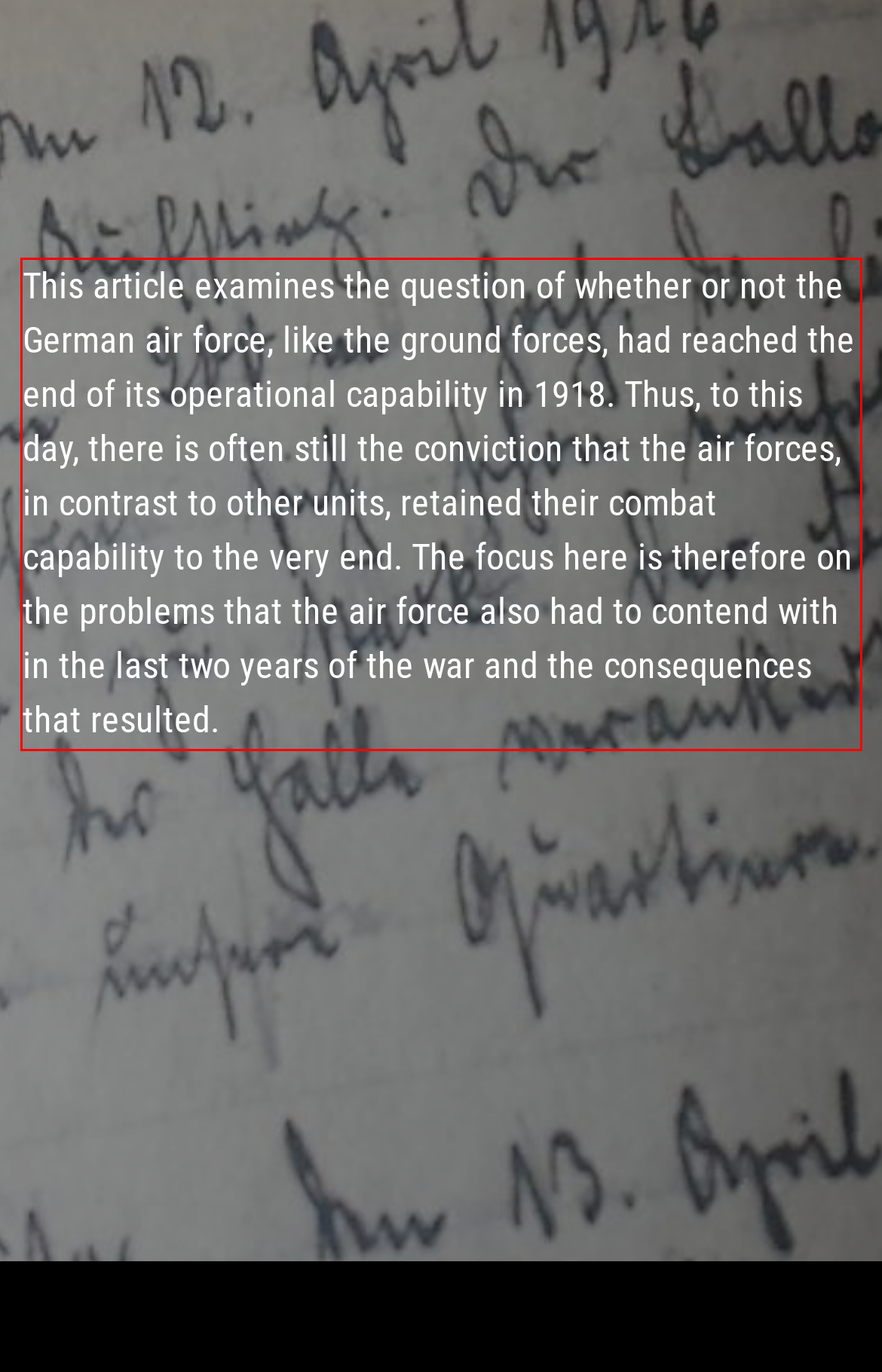Examine the screenshot of the webpage, locate the red bounding box, and perform OCR to extract the text contained within it.

This article examines the question of whether or not the German air force, like the ground forces, had reached the end of its operational capability in 1918. Thus, to this day, there is often still the conviction that the air forces, in contrast to other units, retained their combat capability to the very end. The focus here is therefore on the problems that the air force also had to contend with in the last two years of the war and the consequences that resulted.